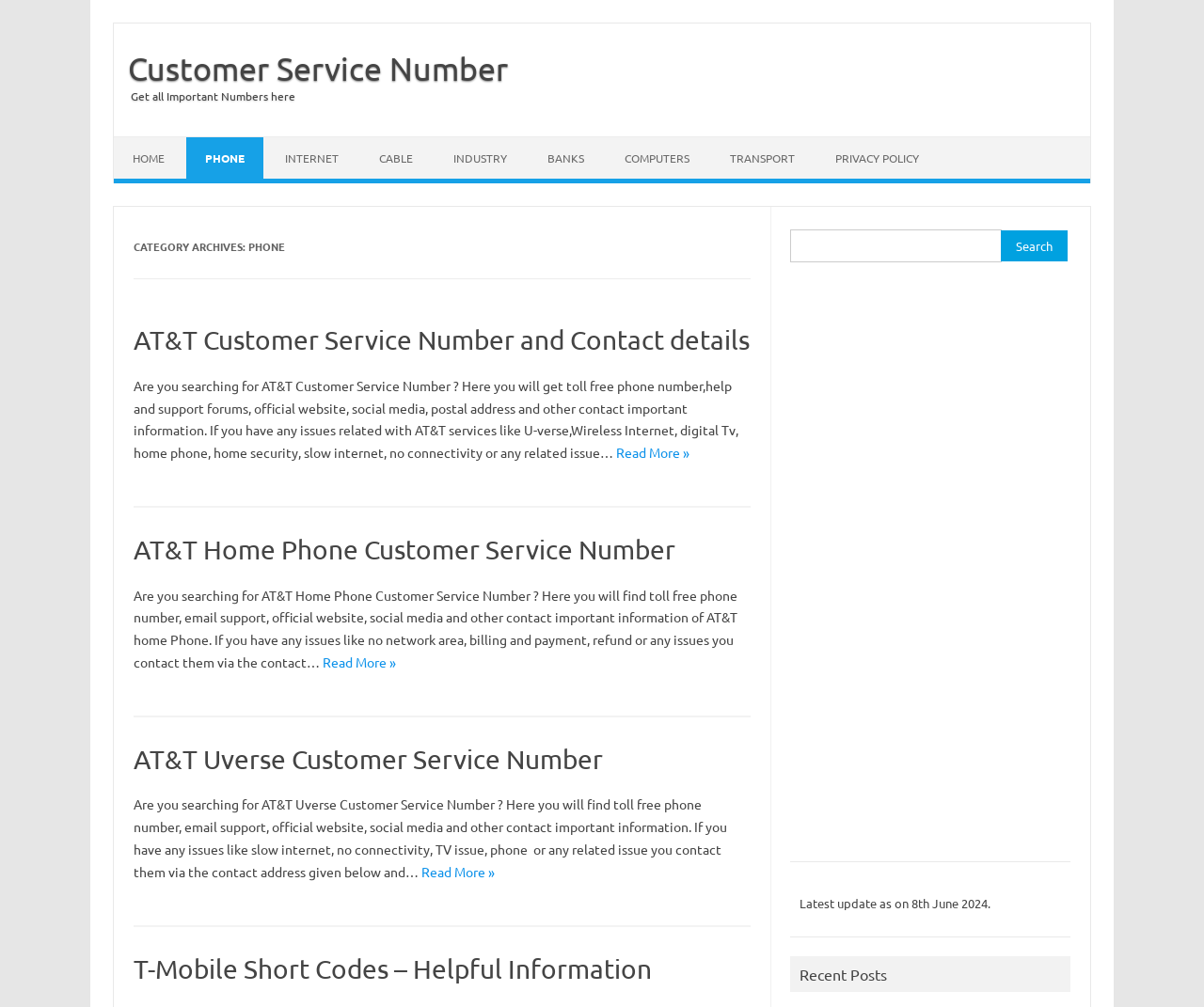Answer this question using a single word or a brief phrase:
What type of information can be found for each phone service on this webpage?

Toll free phone number, email support, official website, social media